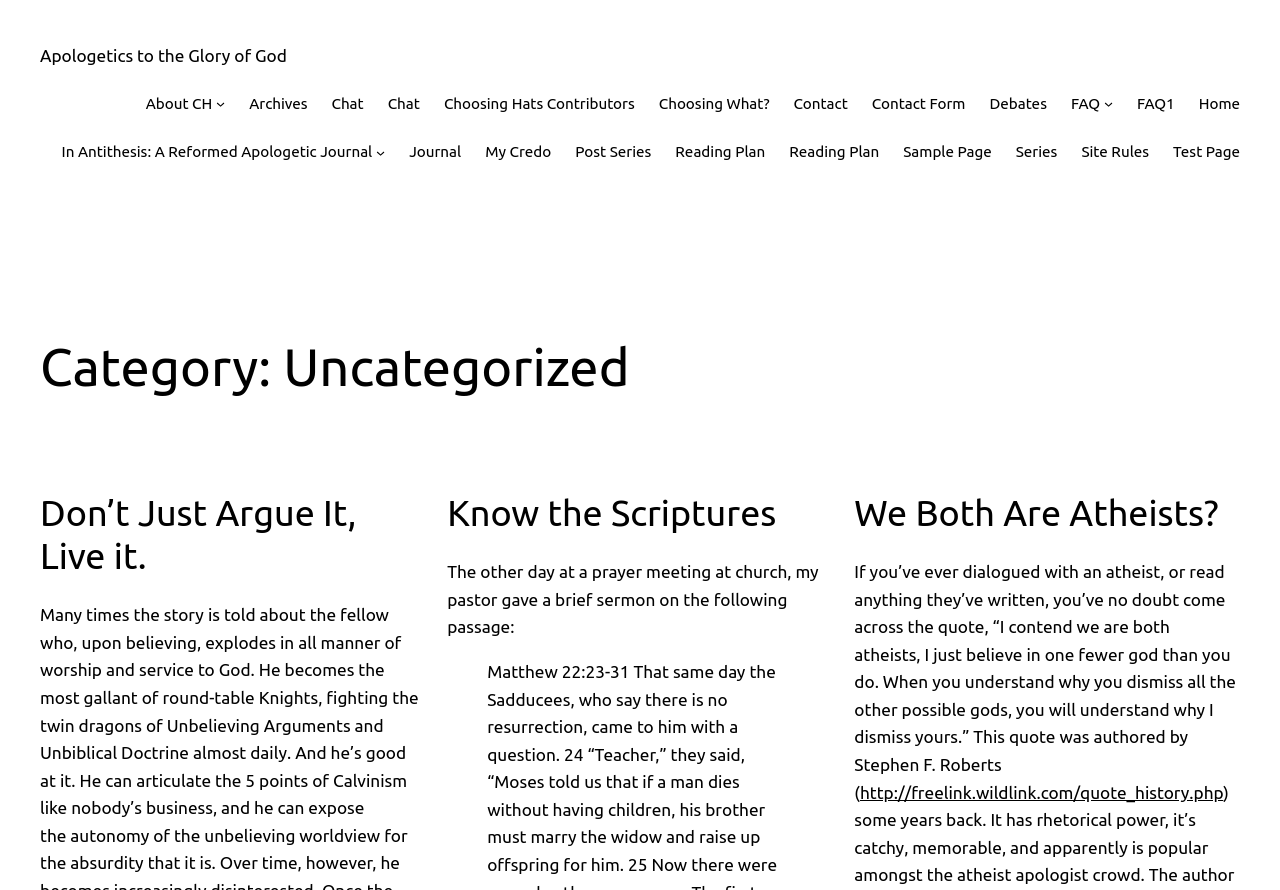Detail the webpage's structure and highlights in your description.

This webpage is focused on biblical apologetics, with a title "Uncategorized – Page 6 – Apologetics to the Glory of God". At the top left, there is a link to "Apologetics to the Glory of God". Next to it, there is a menu with various links, including "About CH", "Archives", "Chat", and others, stretching across the top of the page.

Below the menu, there are three headings: "Category: Uncategorized", "Don’t Just Argue It, Live it.", and "Know the Scriptures". The first heading is at the top left, while the other two are positioned below it, with "Don’t Just Argue It, Live it." on the left and "Know the Scriptures" on the right.

Under the "Don’t Just Argue It, Live it." heading, there is a link with the same title. Below it, there is a block of text that starts with "The other day at a prayer meeting at church, my pastor gave a brief sermon on the following passage:". This text is positioned in the middle of the page.

On the right side of the page, under the "Know the Scriptures" heading, there is a link with the same title. Below it, there is another heading "We Both Are Atheists?", with a link to the same title. Under this heading, there is a block of text that starts with "If you’ve ever dialogued with an atheist, or read anything they’ve written, you’ve no doubt come across the quote...". This text is positioned at the bottom right of the page, with a link to "http://freelink.wildlink.com/quote_history.php" at the very bottom.